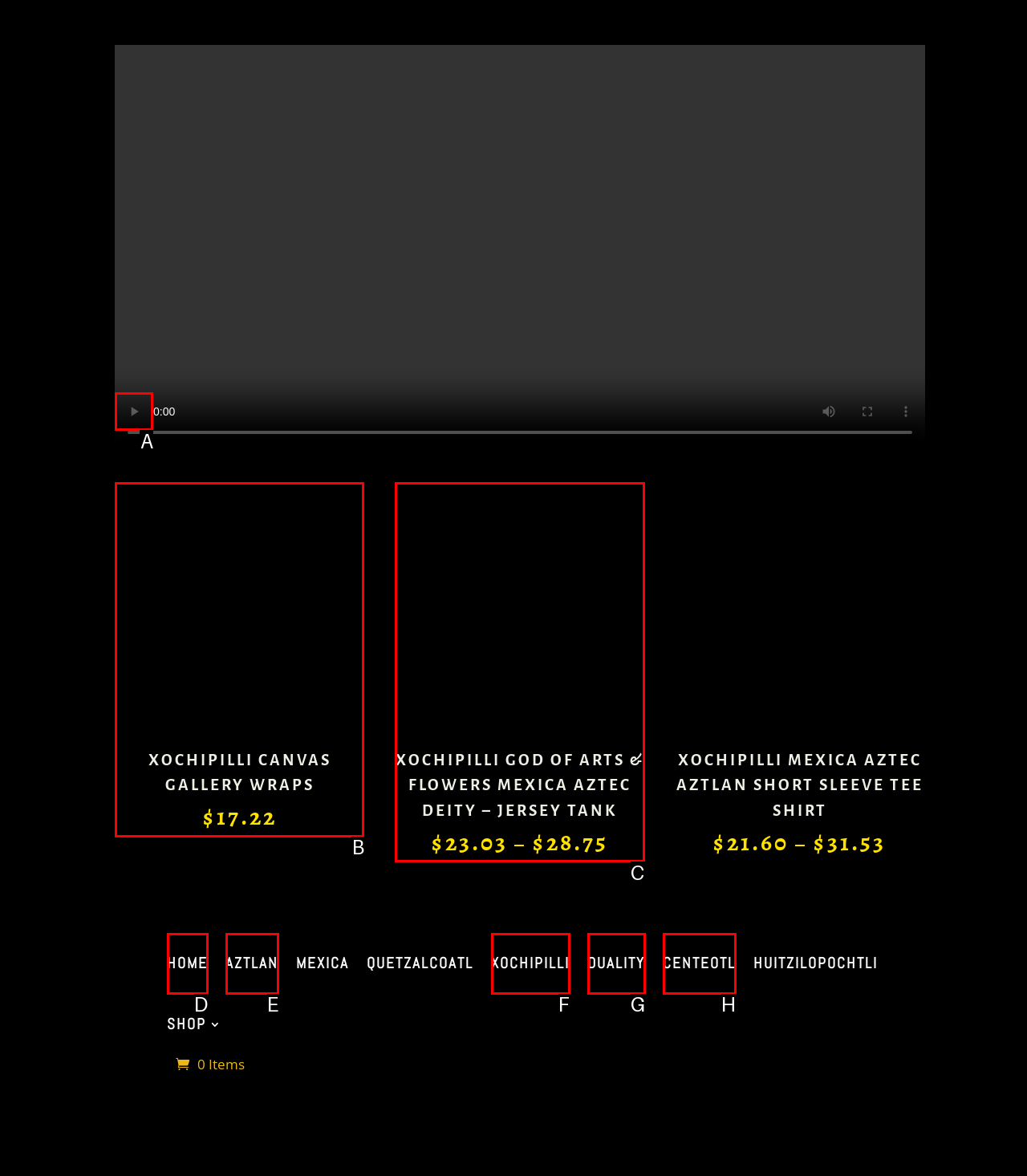Which UI element should be clicked to perform the following task: play the video? Answer with the corresponding letter from the choices.

A